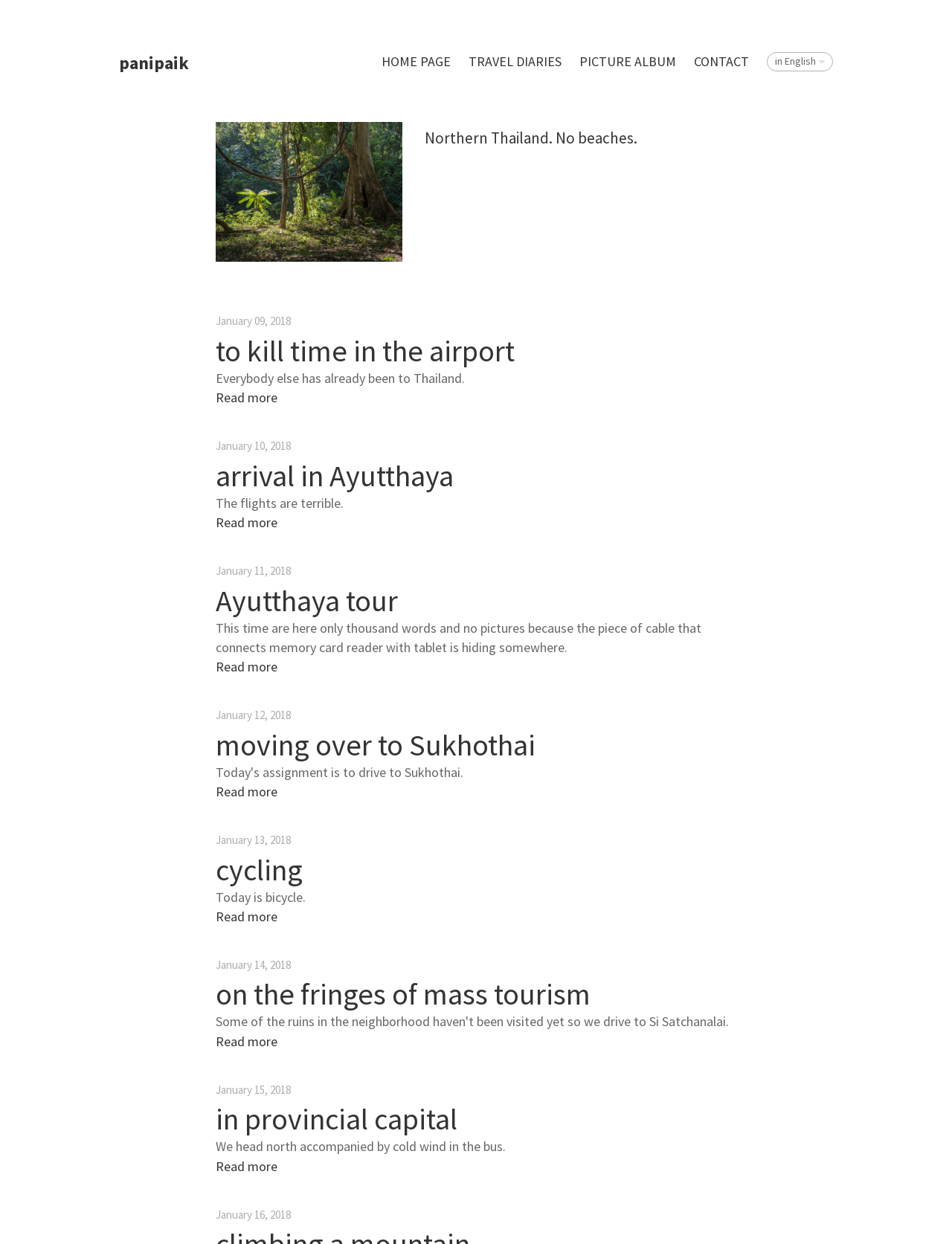How many 'Read more' links are on this webpage?
Look at the image and respond with a single word or a short phrase.

9